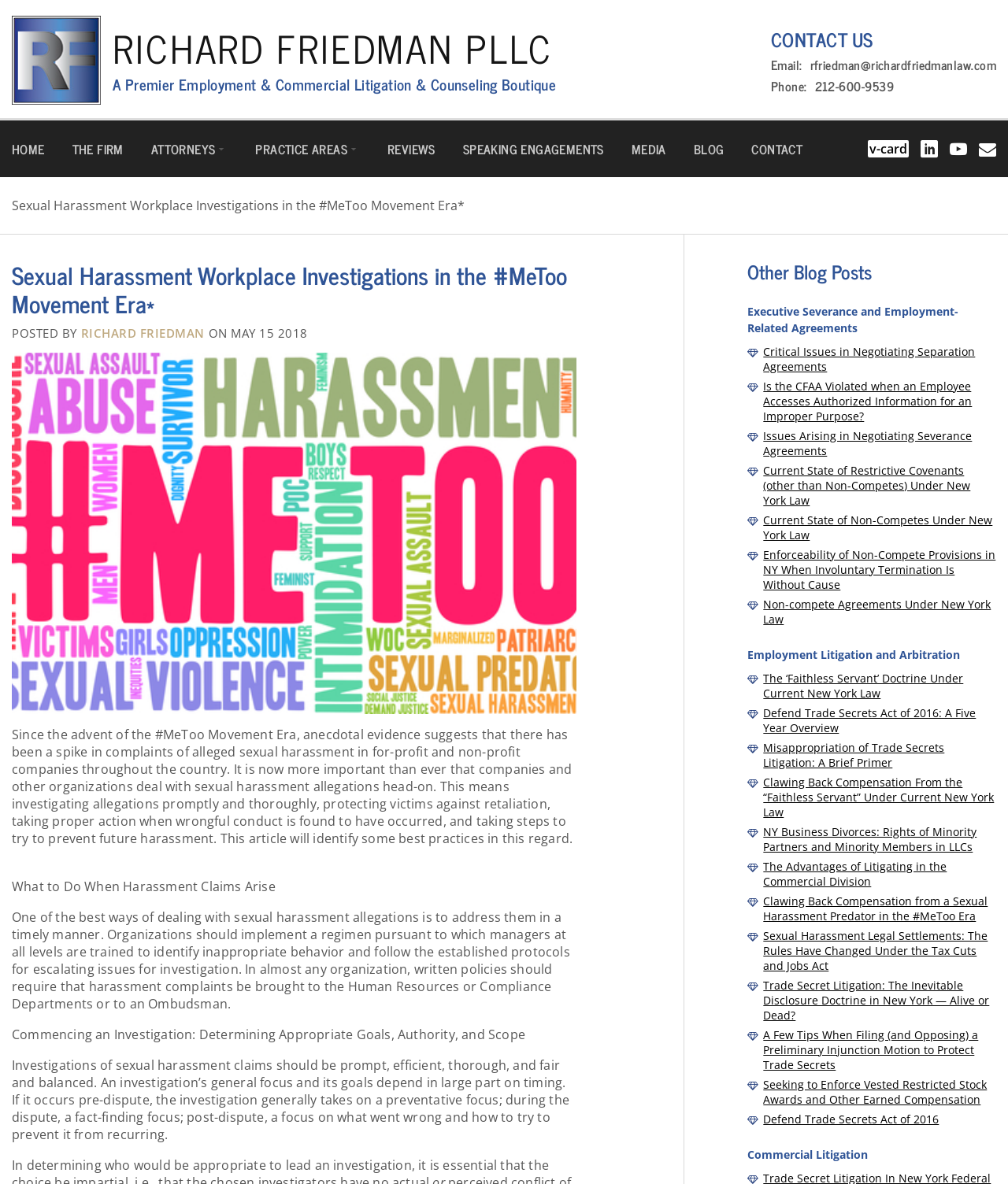Determine the bounding box coordinates of the clickable element to complete this instruction: "Click the 'HOME' link". Provide the coordinates in the format of four float numbers between 0 and 1, [left, top, right, bottom].

[0.012, 0.12, 0.044, 0.131]